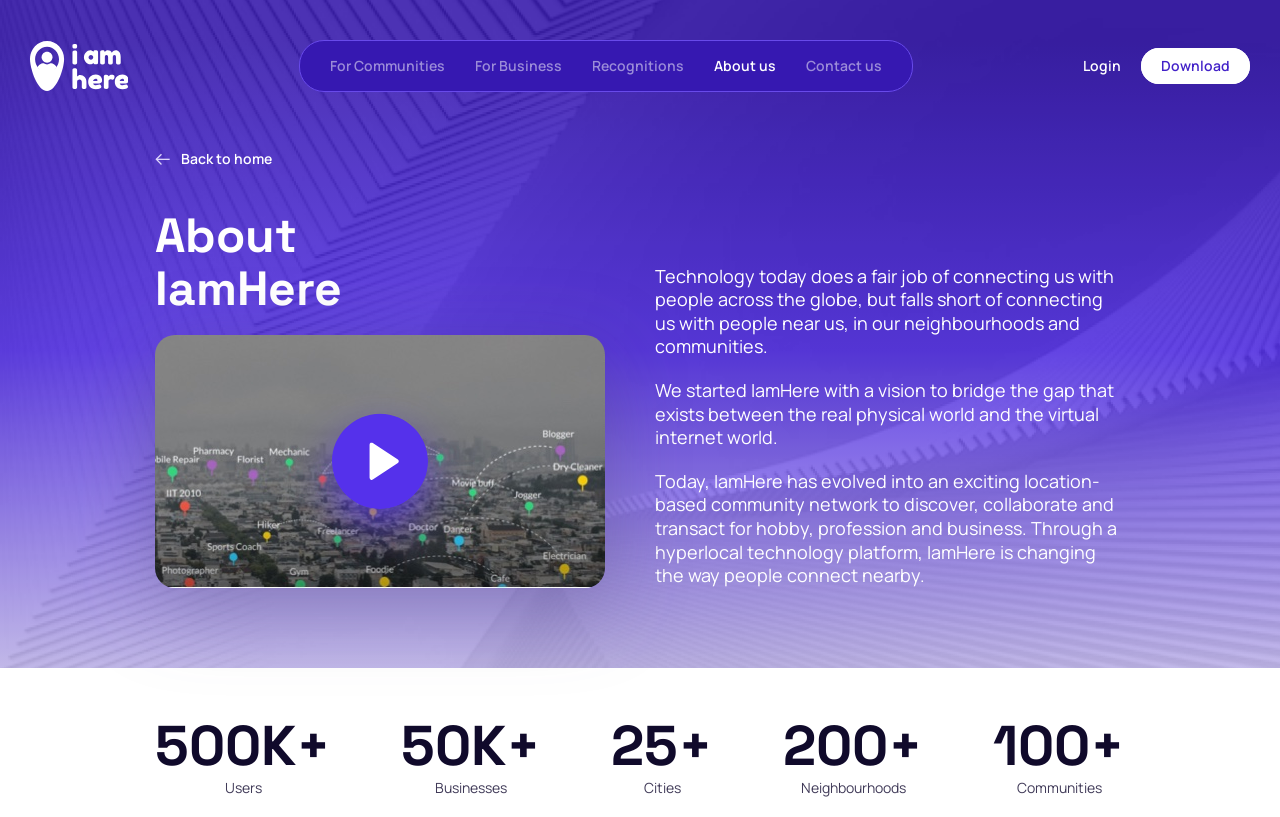Using the given description, provide the bounding box coordinates formatted as (top-left x, top-left y, bottom-right x, bottom-right y), with all values being floating point numbers between 0 and 1. Description: Download

[0.902, 0.062, 0.987, 0.099]